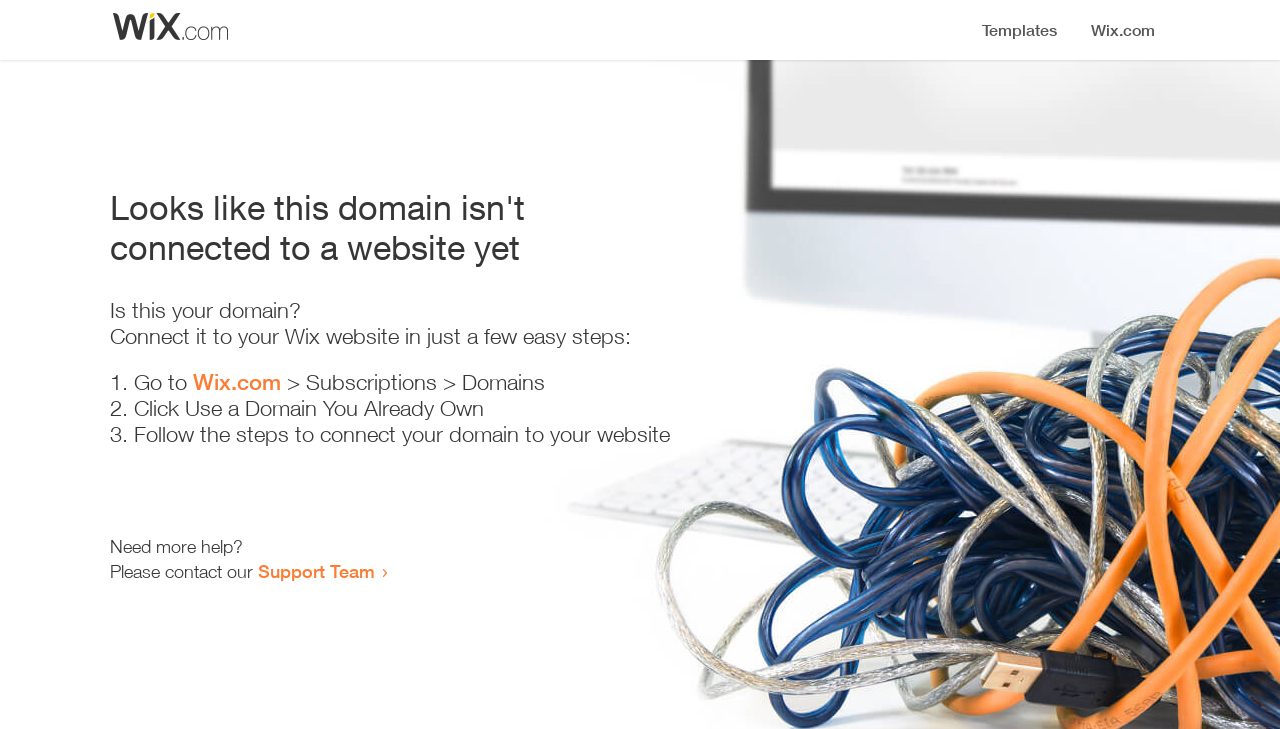How many steps are required to connect the domain to a website?
Please describe in detail the information shown in the image to answer the question.

The webpage provides a list of steps to connect the domain to a website, and there are three list markers ('1.', '2.', '3.') indicating that three steps are required.